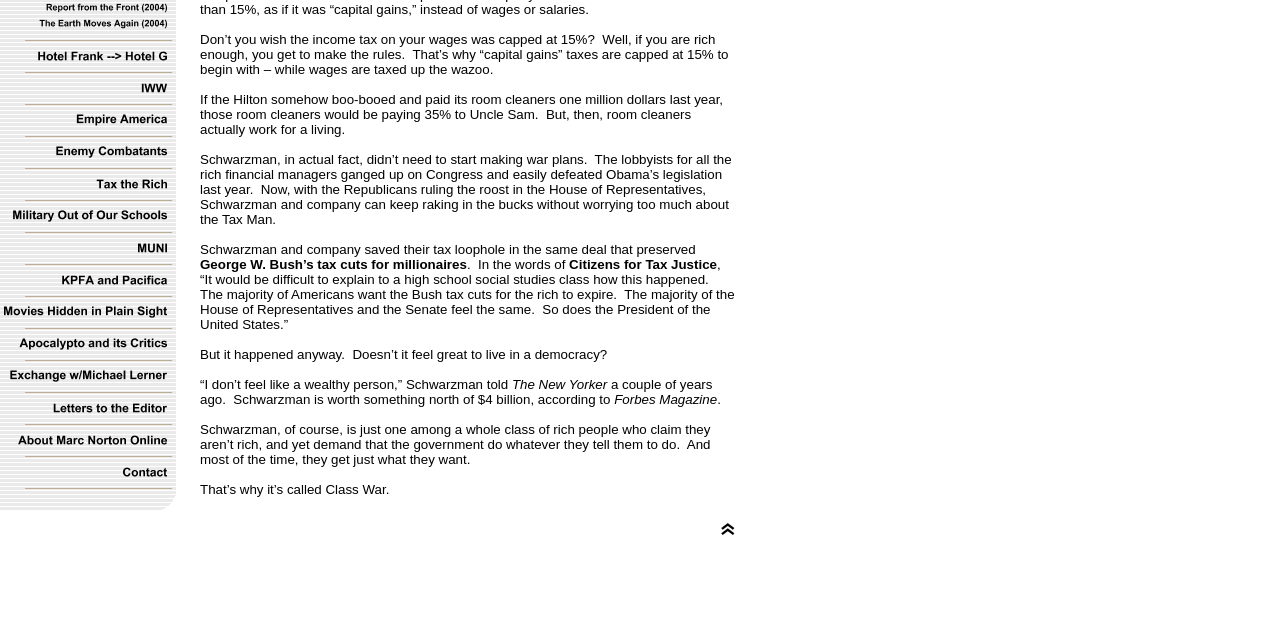From the webpage screenshot, predict the bounding box coordinates (top-left x, top-left y, bottom-right x, bottom-right y) for the UI element described here: alt="Tax the Rich" name="CM4all_17121"

[0.0, 0.281, 0.138, 0.305]